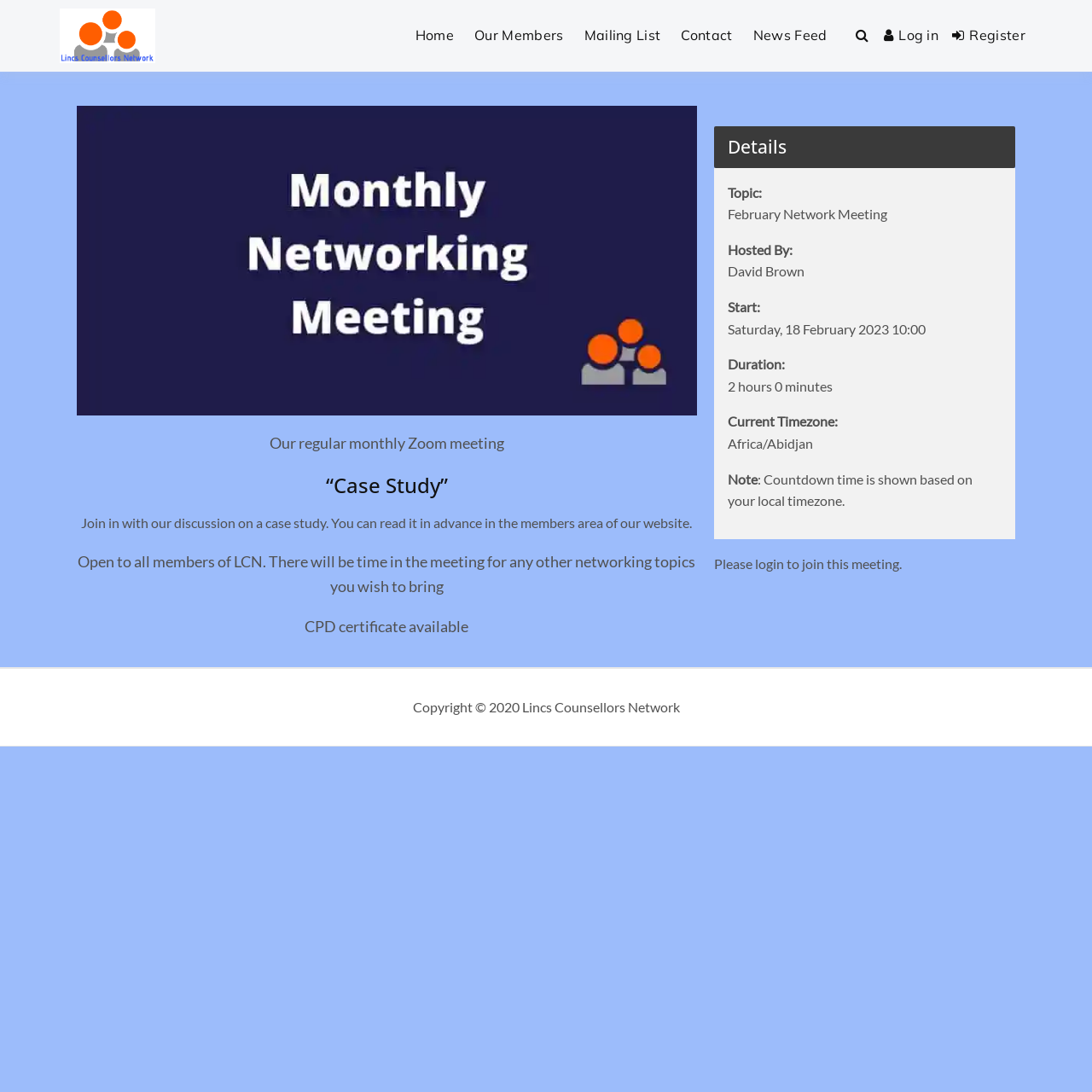Summarize the contents and layout of the webpage in detail.

The webpage appears to be a event page for a monthly Zoom meeting called "Case Study" organized by Lincs Counsellors Network. At the top left corner, there is a logo of Lincs Counsellors Network, which is also a link to the organization's homepage. Next to the logo, there is a navigation menu with links to various pages, including Home, Our Members, Mailing List, Contact, and News Feed.

Below the navigation menu, there is a main content area that takes up most of the page. The title of the event, "Case Study", is prominently displayed in a heading element. Below the title, there is a brief description of the event, which invites members to join in the discussion on a case study and mentions that the case study can be read in advance in the members' area of the website.

Further down, there are details about the event, including the topic, host, start time, duration, and timezone. There is also a note about the countdown time being shown based on the user's local timezone.

In the bottom left corner, there is a call-to-action to login to join the meeting. At the very bottom of the page, there is a copyright notice stating that the content is copyrighted by Lincs Counsellors Network.